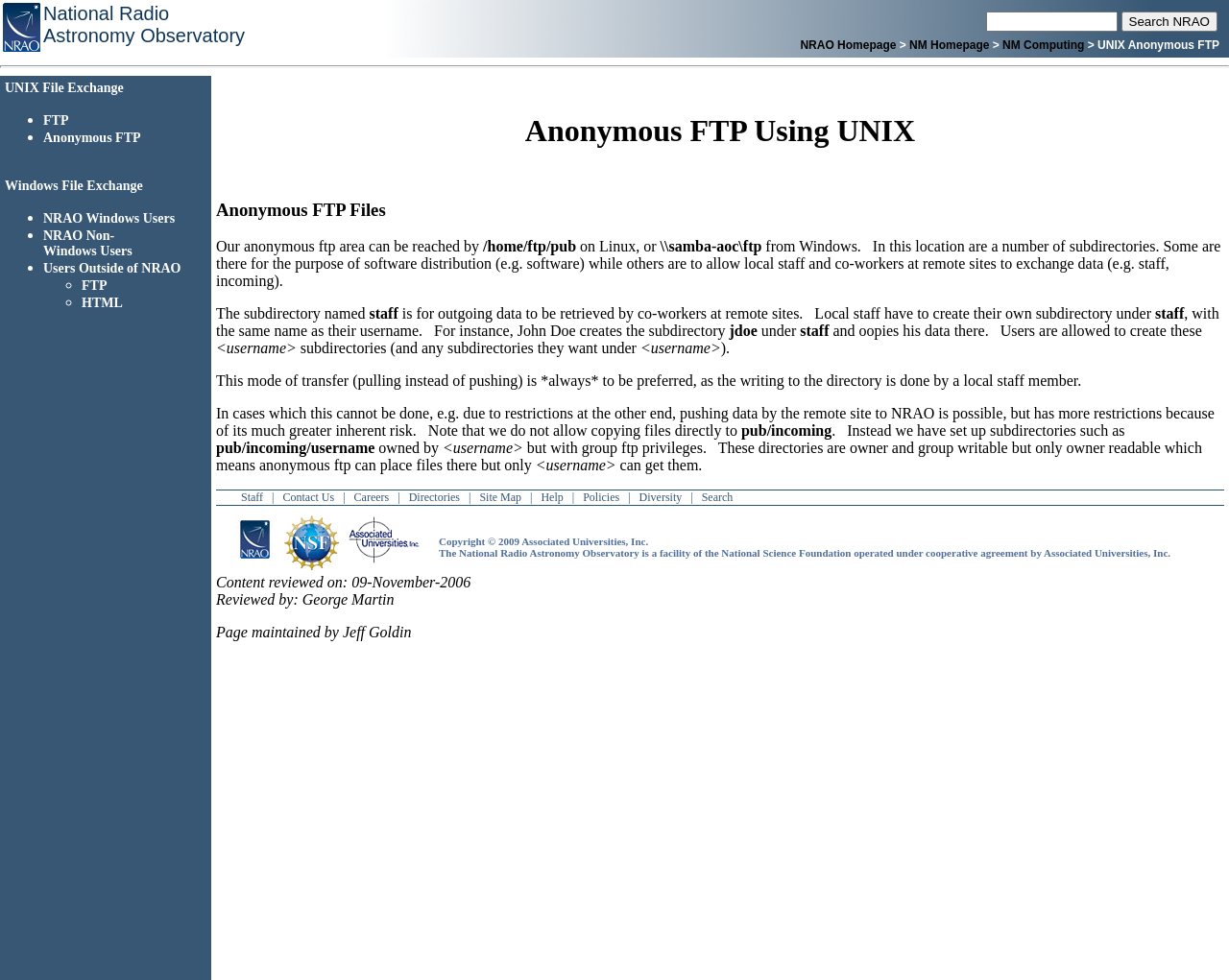Using the provided element description, identify the bounding box coordinates as (top-left x, top-left y, bottom-right x, bottom-right y). Ensure all values are between 0 and 1. Description: NM Homepage

[0.74, 0.039, 0.808, 0.053]